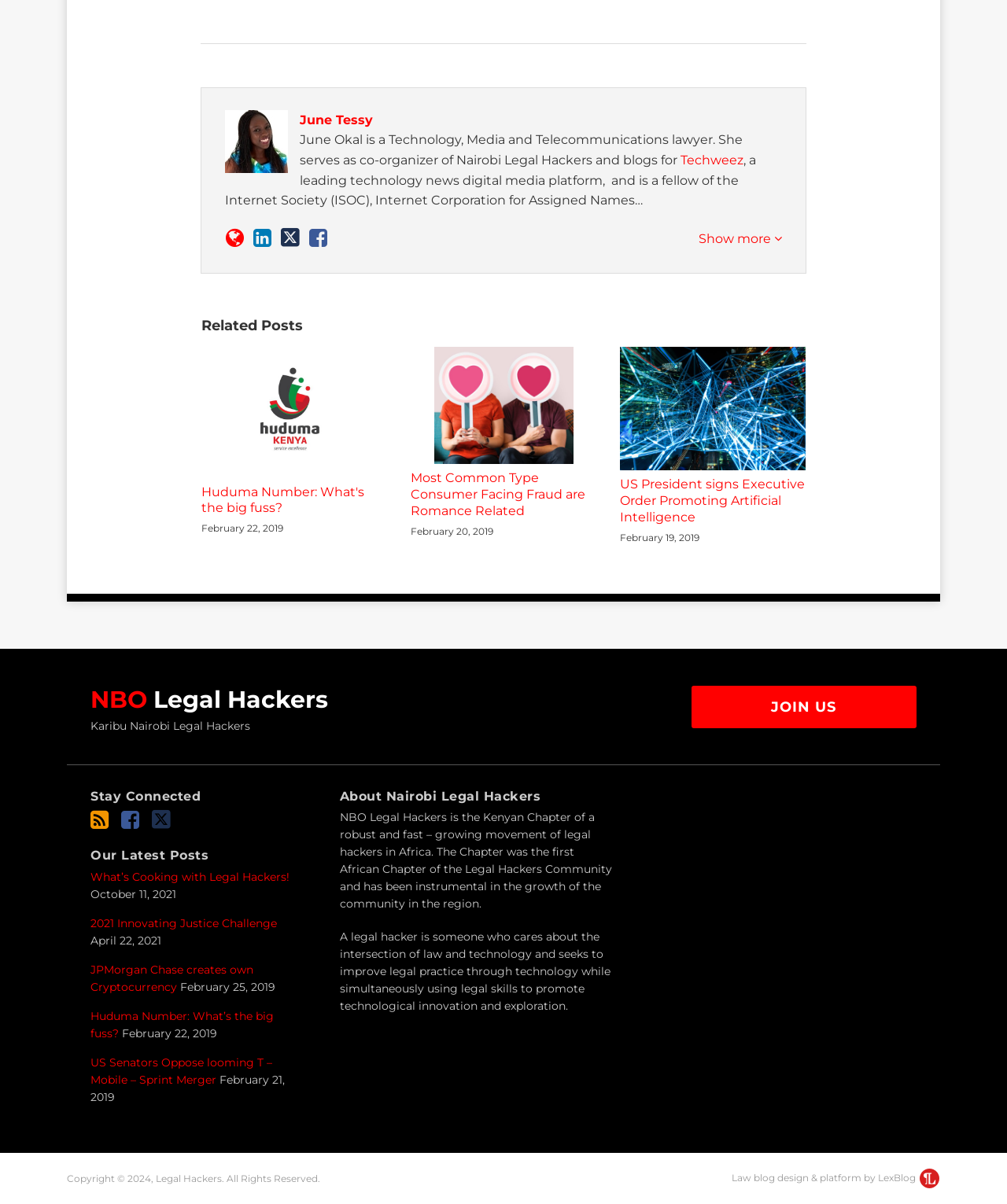Please identify the bounding box coordinates of the clickable area that will allow you to execute the instruction: "Visit the 'Social Awareness' page".

None